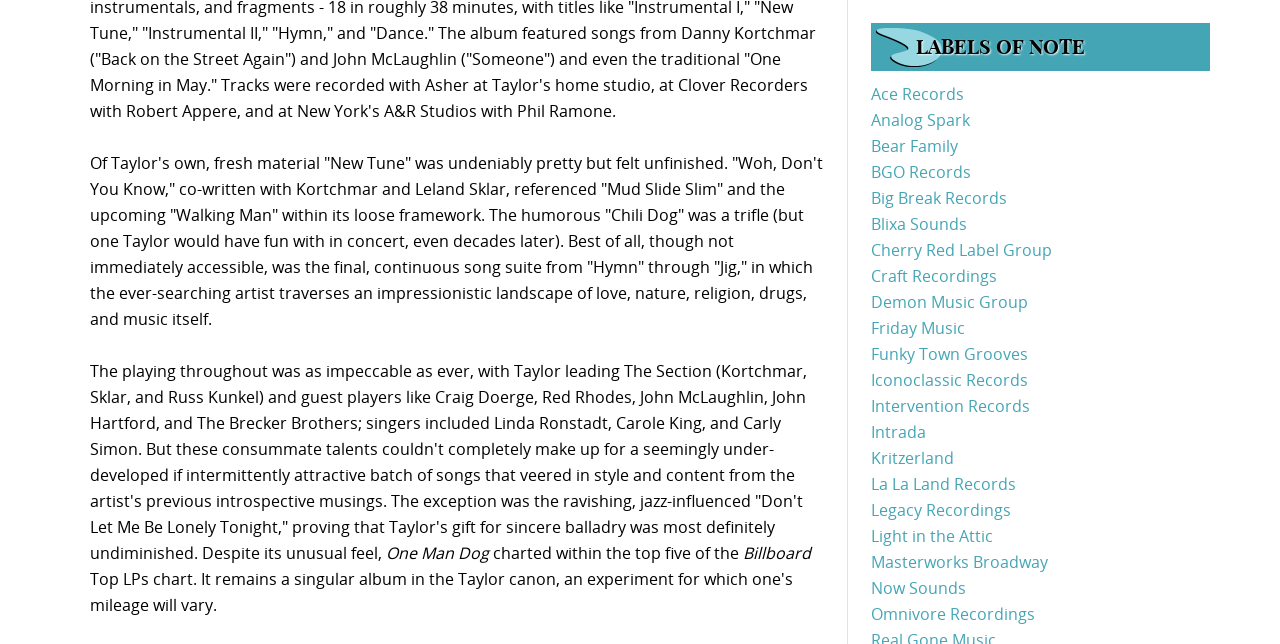Respond to the question below with a single word or phrase:
What chart did the album 'One Man Dog' appear on?

Billboard